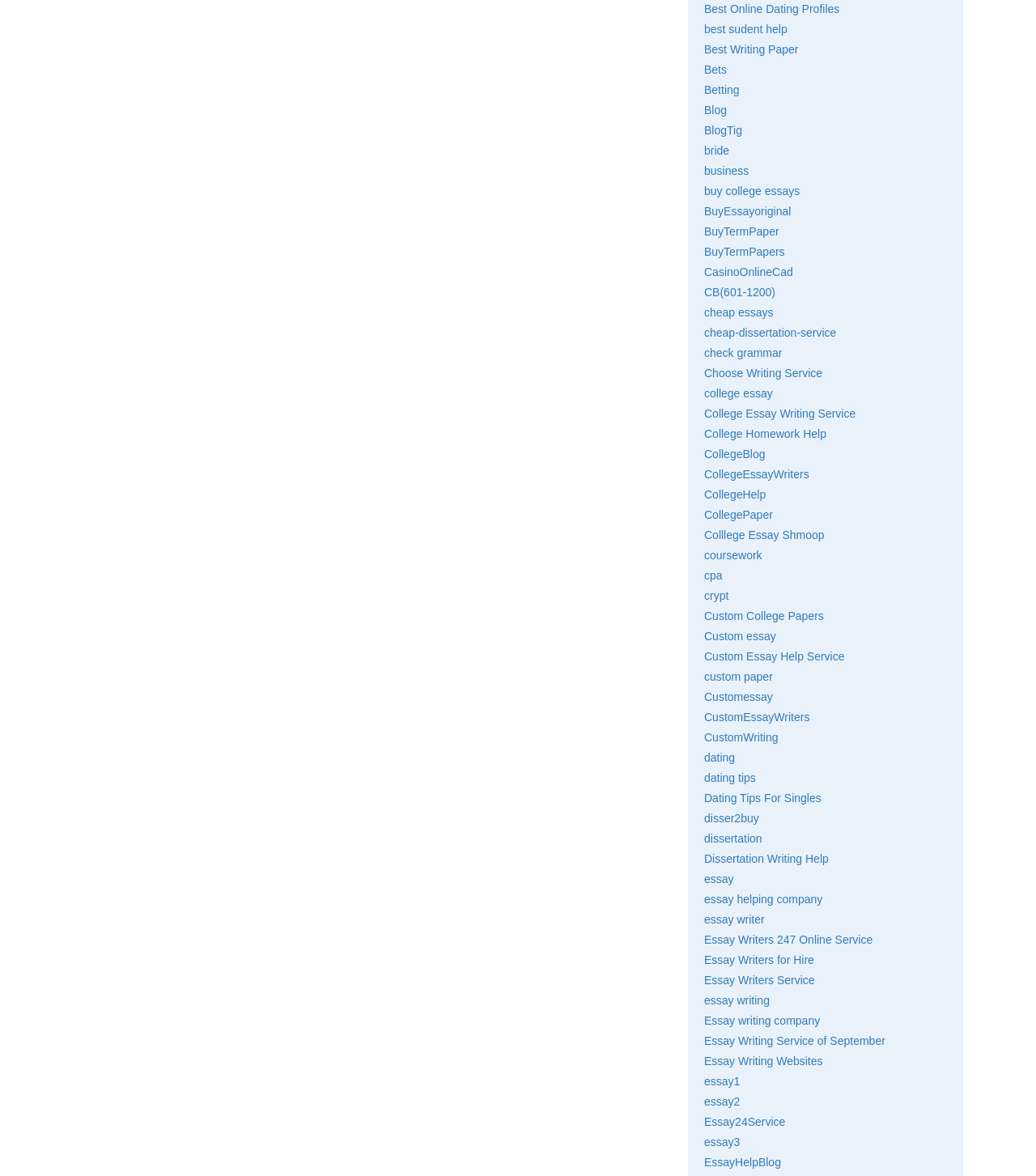What is the main topic of this webpage?
Provide a detailed answer to the question using information from the image.

Based on the numerous links on the webpage, it appears that the main topic is related to essay writing services, including custom essays, college essays, and dissertation writing help.